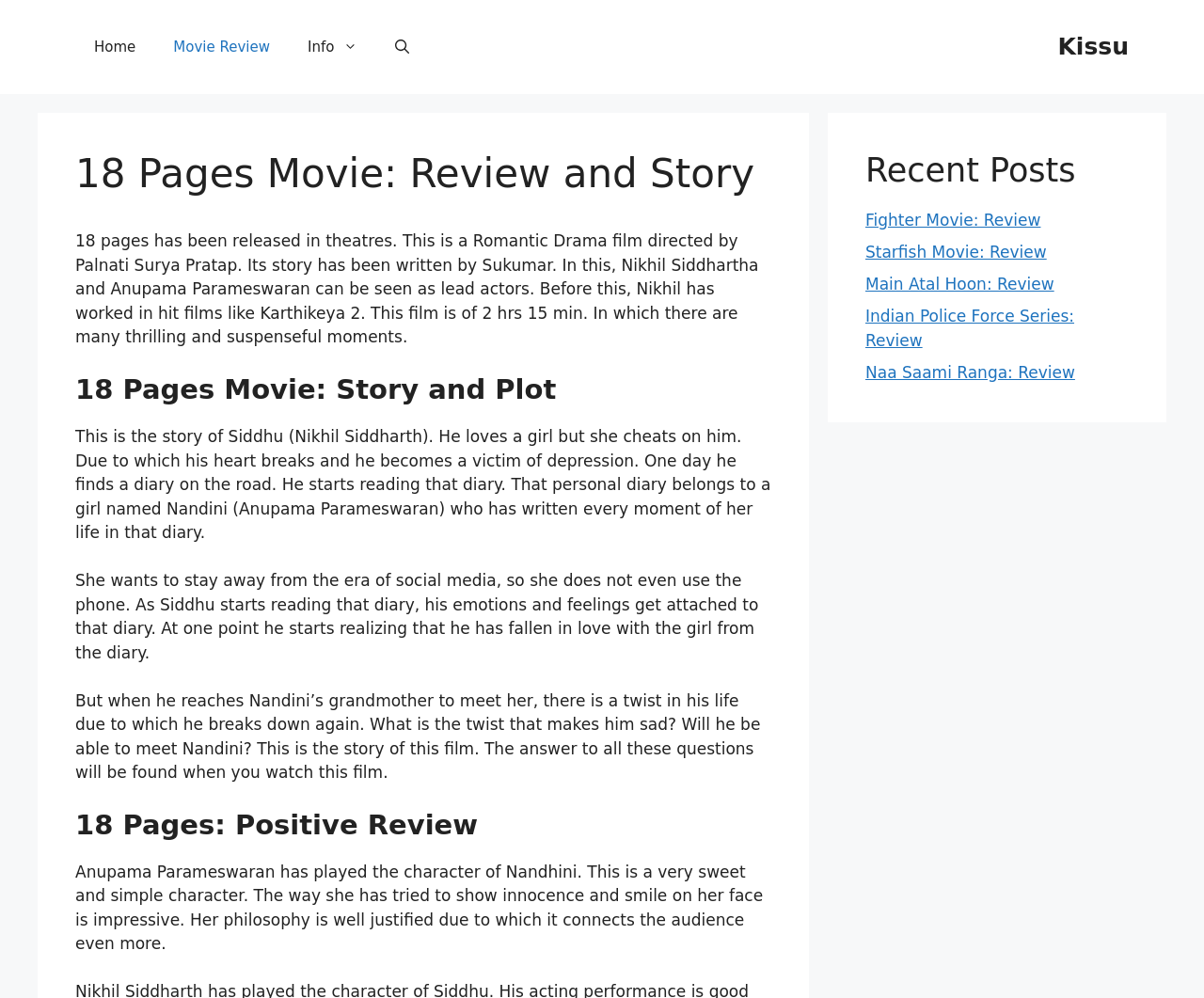Who are the lead actors in the 18 Pages movie?
Using the image as a reference, give an elaborate response to the question.

The lead actors in the 18 Pages movie can be determined by reading the static text element with the bounding box coordinates [0.062, 0.232, 0.63, 0.347], which states 'In this, Nikhil Siddhartha and Anupama Parameswaran can be seen as lead actors.'